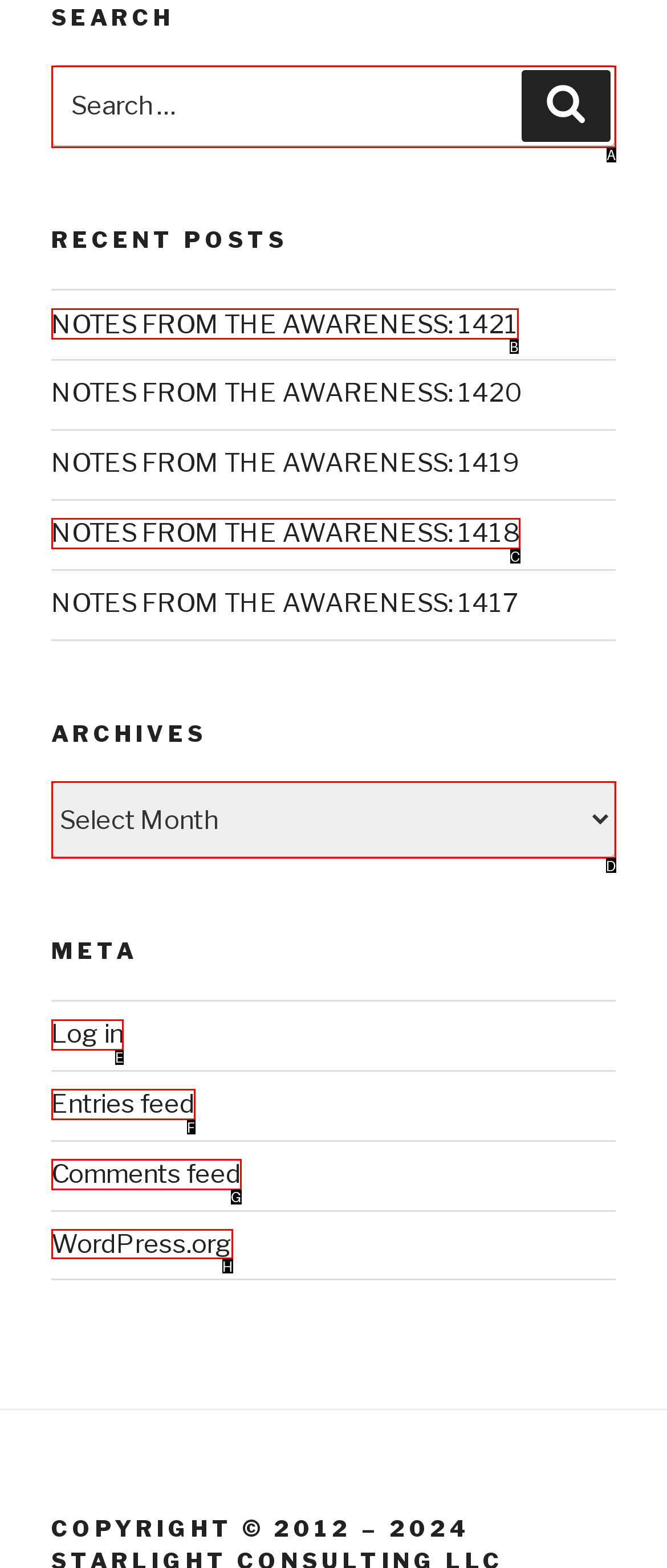Look at the highlighted elements in the screenshot and tell me which letter corresponds to the task: View WordPress.org.

H